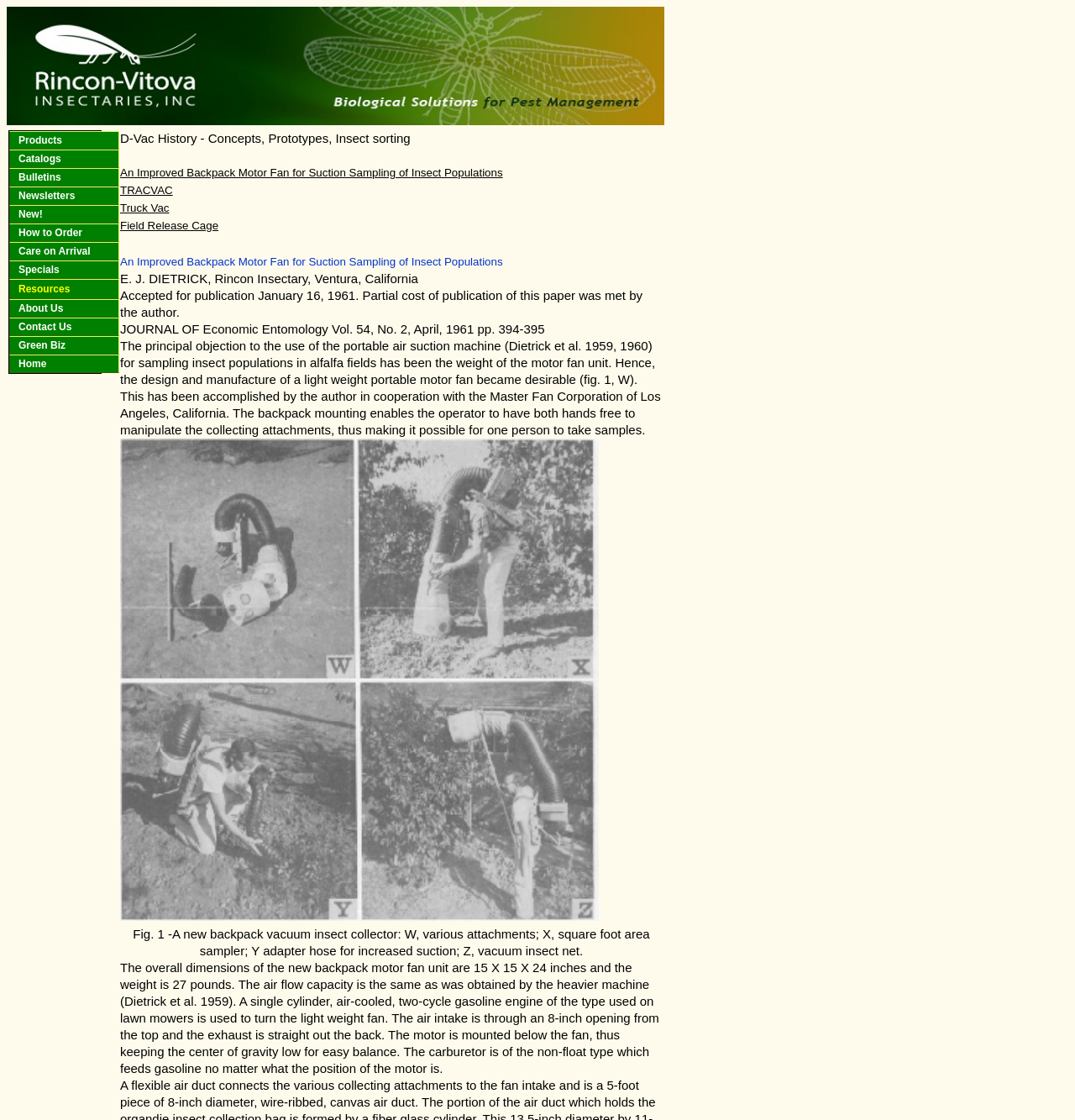What is the purpose of the backpack motor fan?
Based on the screenshot, provide a one-word or short-phrase response.

Sampling insect populations